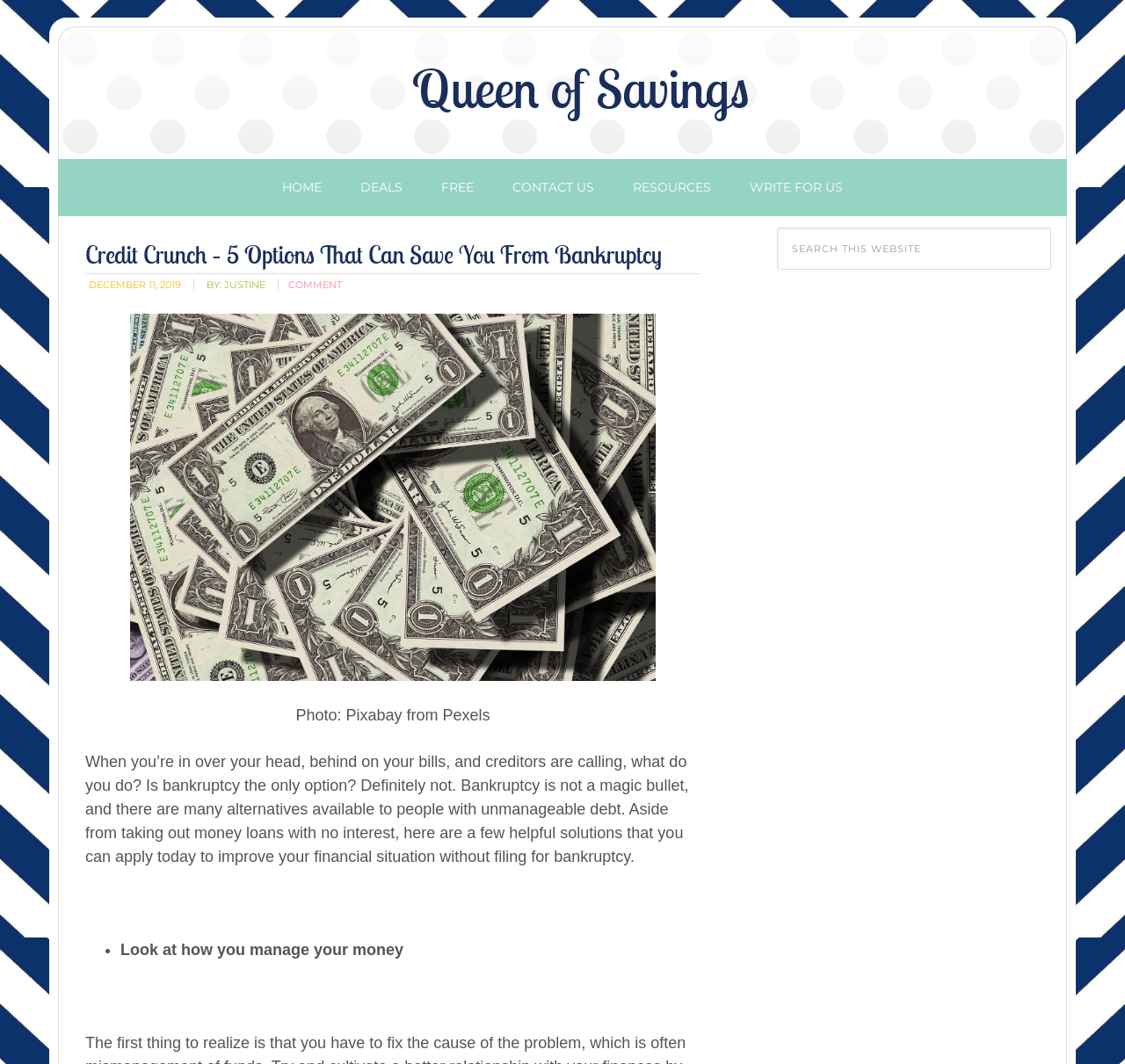Give a full account of the webpage's elements and their arrangement.

The webpage is about financial advice, specifically discussing alternatives to bankruptcy for individuals struggling with debt. At the top, there is a navigation menu with links to "HOME", "DEALS", "FREE", "CONTACT US", "RESOURCES", and "WRITE FOR US". Below the navigation menu, there is a header section with the title "Credit Crunch – 5 Options That Can Save You From Bankruptcy" and a timestamp "DECEMBER 11, 2019". 

To the right of the header section, there is a sidebar with a search box and a search button. The main content of the webpage starts with a brief introduction, "When you’re in over your head, behind on your bills, and creditors are calling, what do you do? Is bankruptcy the only option? Definitely not." followed by a list of alternatives to bankruptcy. The list begins with a bullet point "• Look at how you manage your money". 

There are five links at the top of the page, including "Queen of Savings" which is likely the website's logo or title. The webpage also mentions a photo credit "Photo: Pixabay from Pexels" near the top.